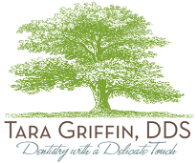Please examine the image and provide a detailed answer to the question: What is Dr. Tara Griffin's profession?

The image features the logo of Dr. Tara Griffin, D.D.S., a local dentist, indicating that her profession is dentistry.